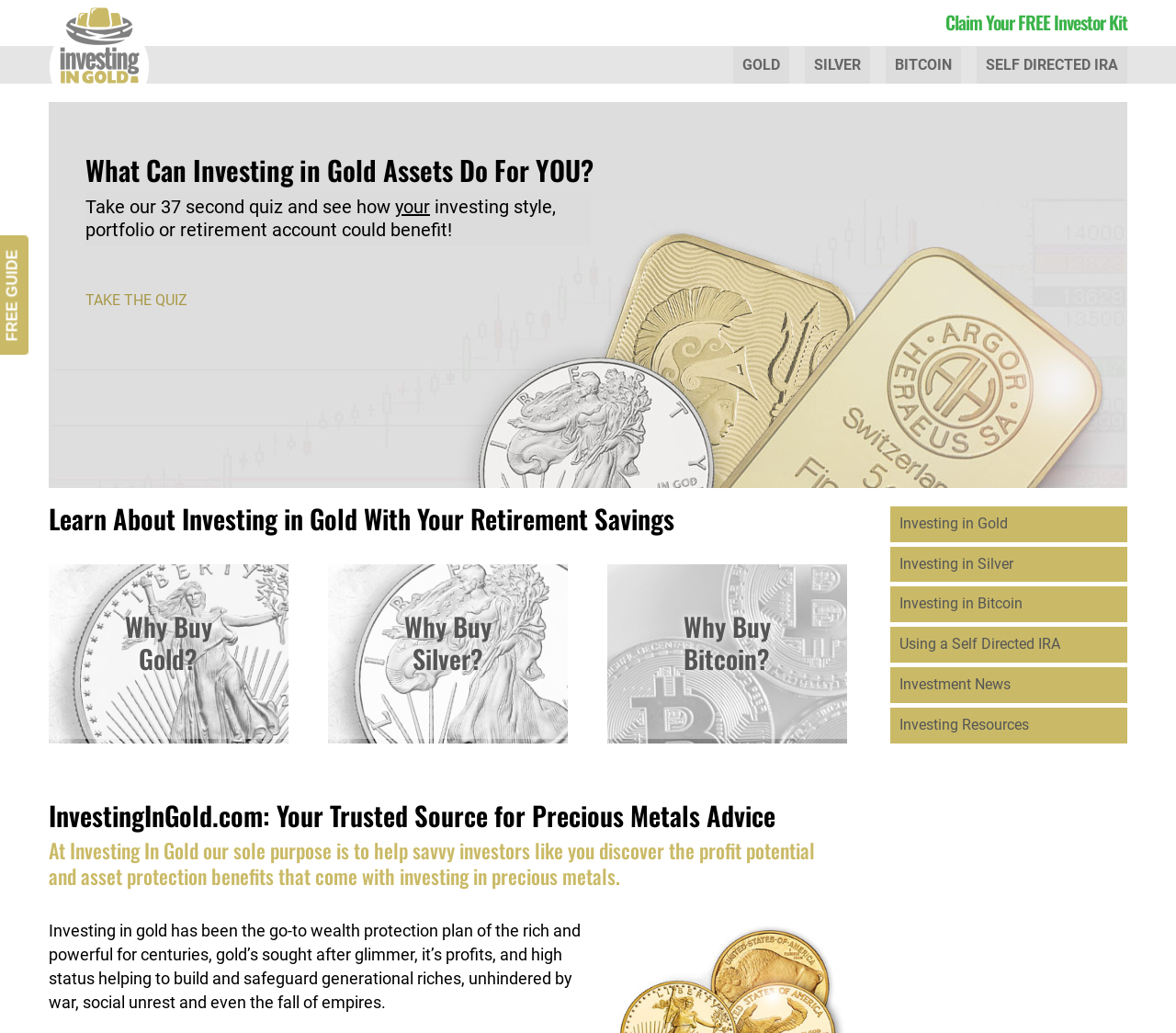Respond with a single word or phrase:
What is the goal of InvestingInGold.com?

To help savvy investors